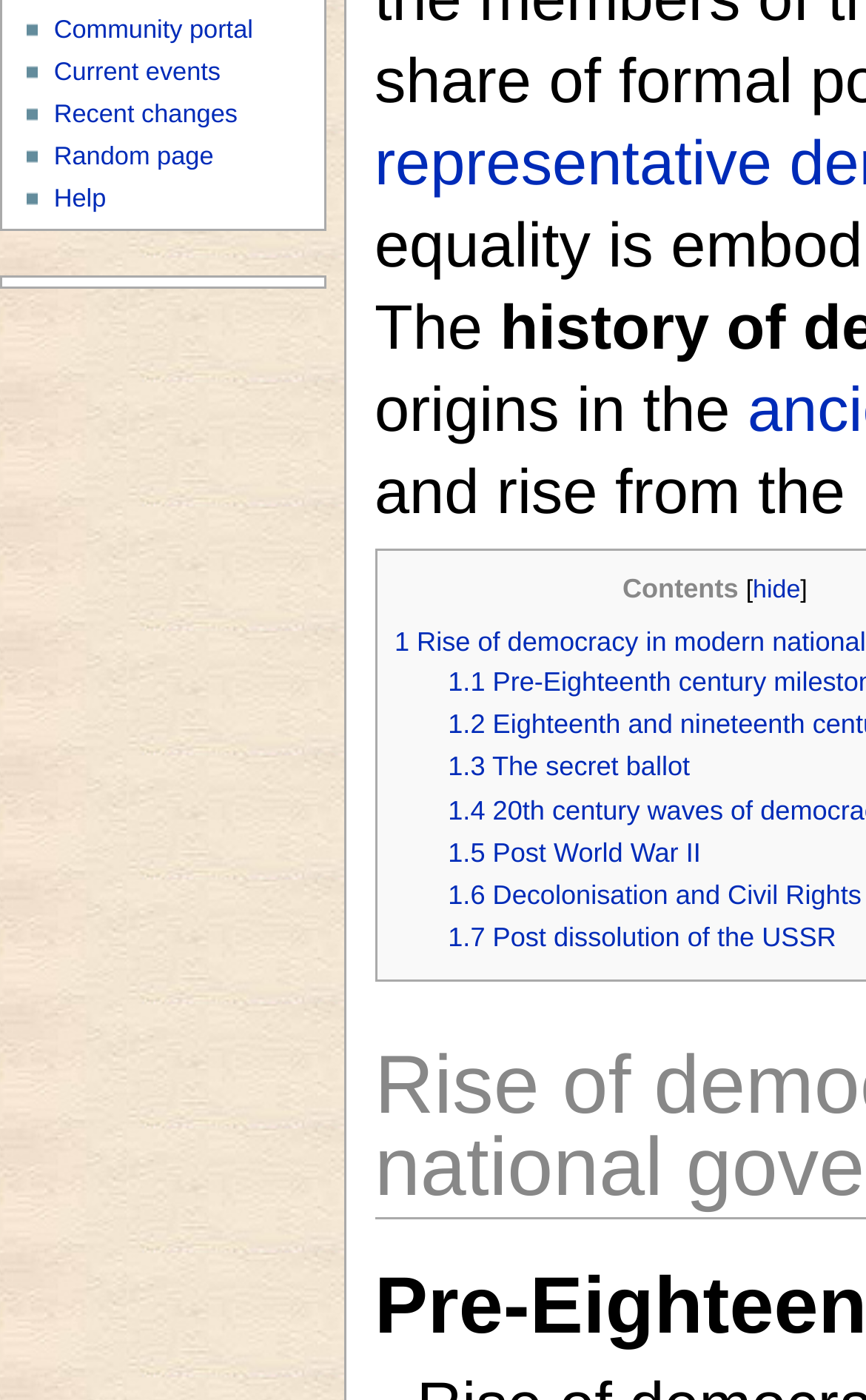Show the bounding box coordinates for the HTML element as described: "Current events".

[0.062, 0.039, 0.375, 0.067]